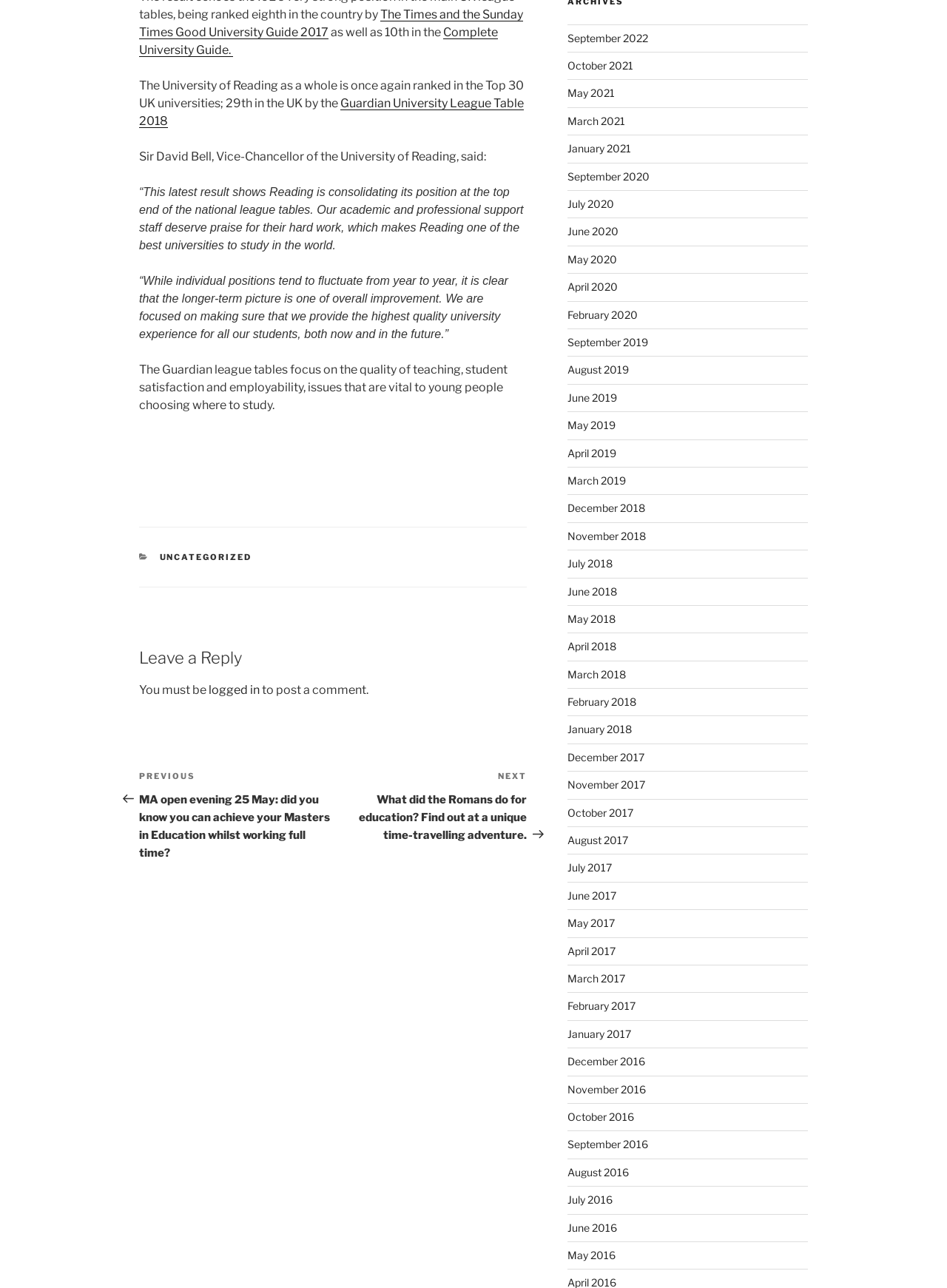What is the ranking of the University of Reading in the UK?
Answer the question in a detailed and comprehensive manner.

According to the Guardian University League Table 2018, the University of Reading is ranked 29th in the UK.